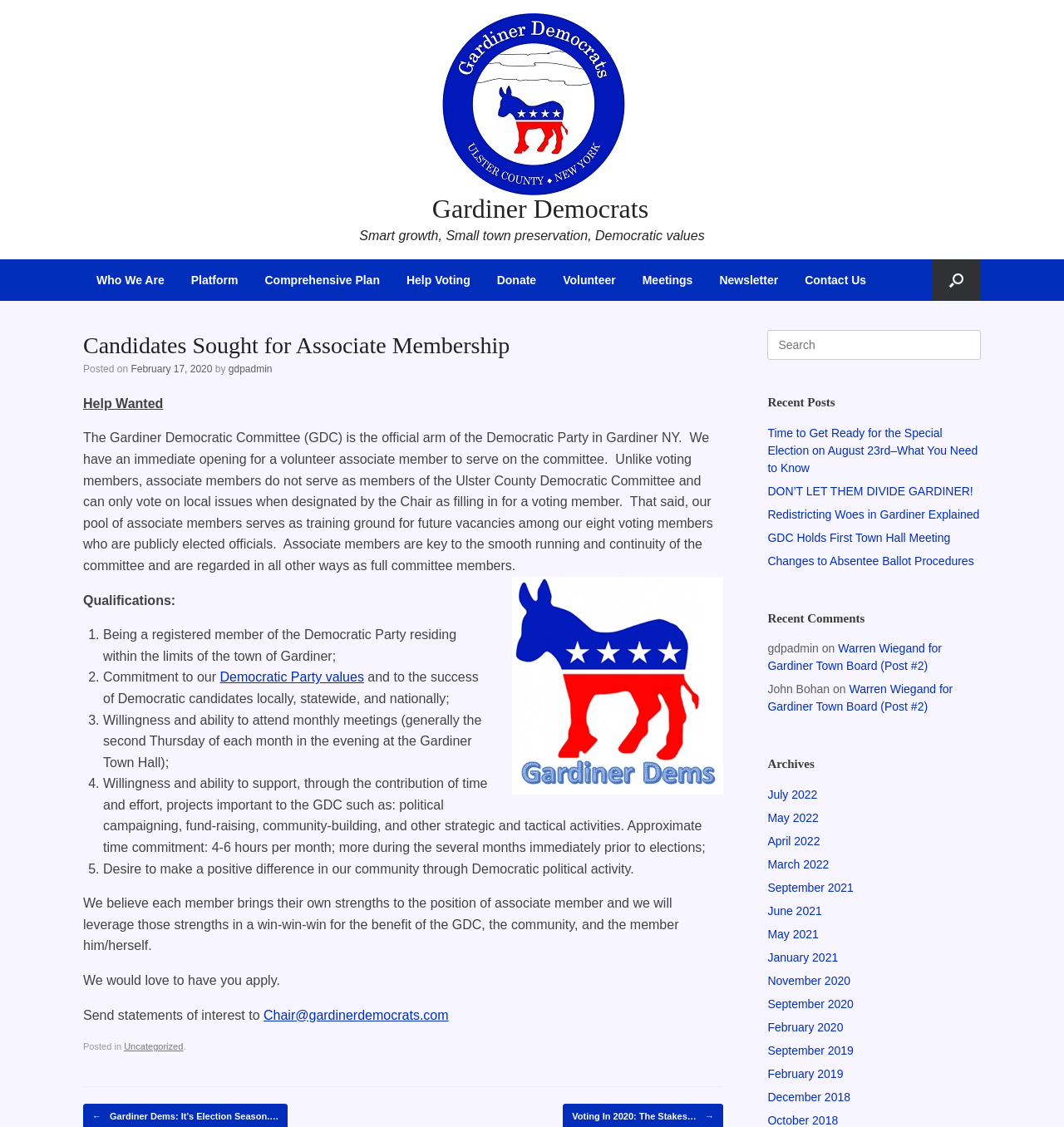Please identify the bounding box coordinates of the element I need to click to follow this instruction: "Search for something".

[0.721, 0.293, 0.922, 0.319]